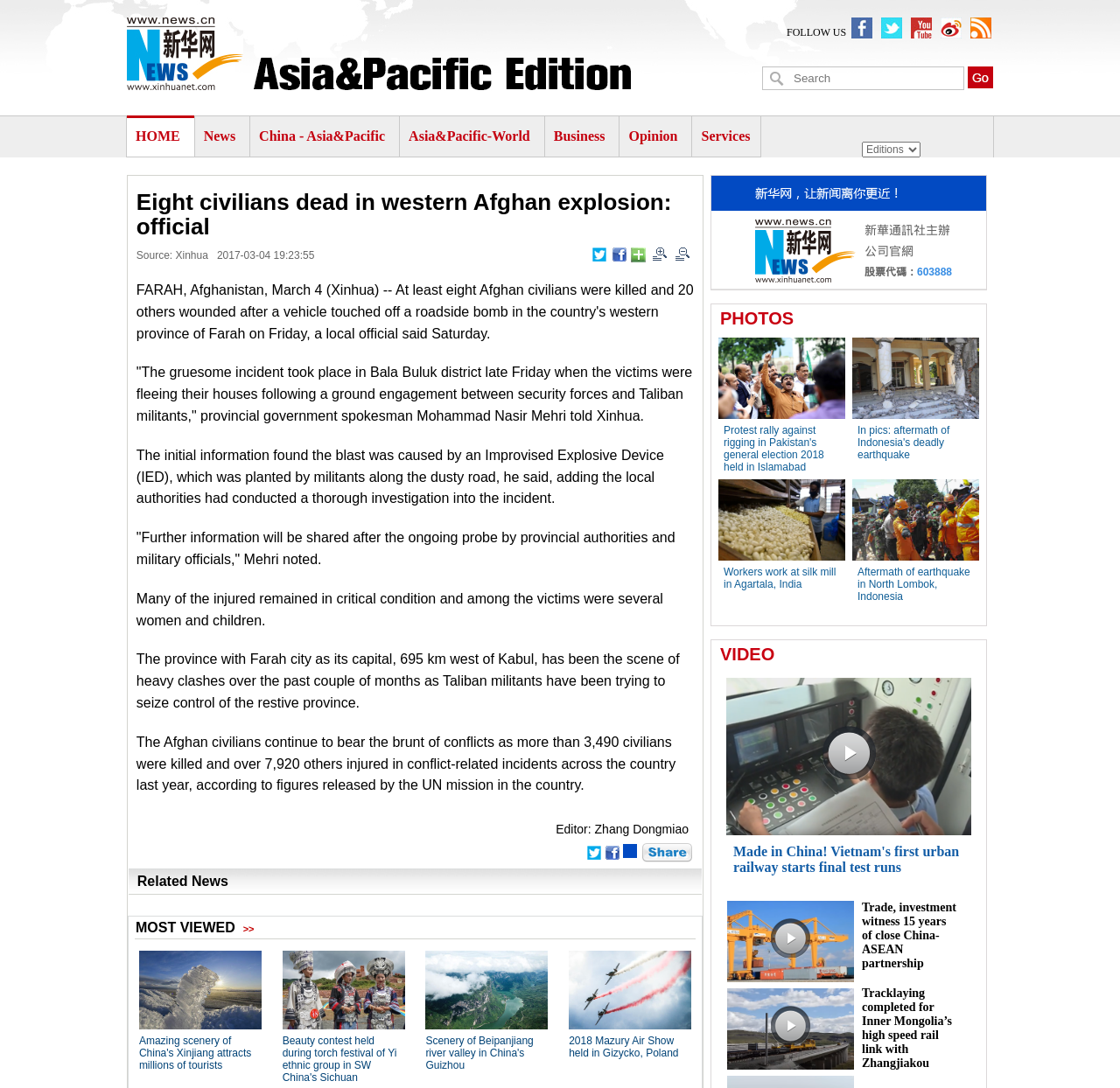Specify the bounding box coordinates of the element's region that should be clicked to achieve the following instruction: "Follow Xinhua on Facebook". The bounding box coordinates consist of four float numbers between 0 and 1, in the format [left, top, right, bottom].

[0.76, 0.016, 0.779, 0.035]